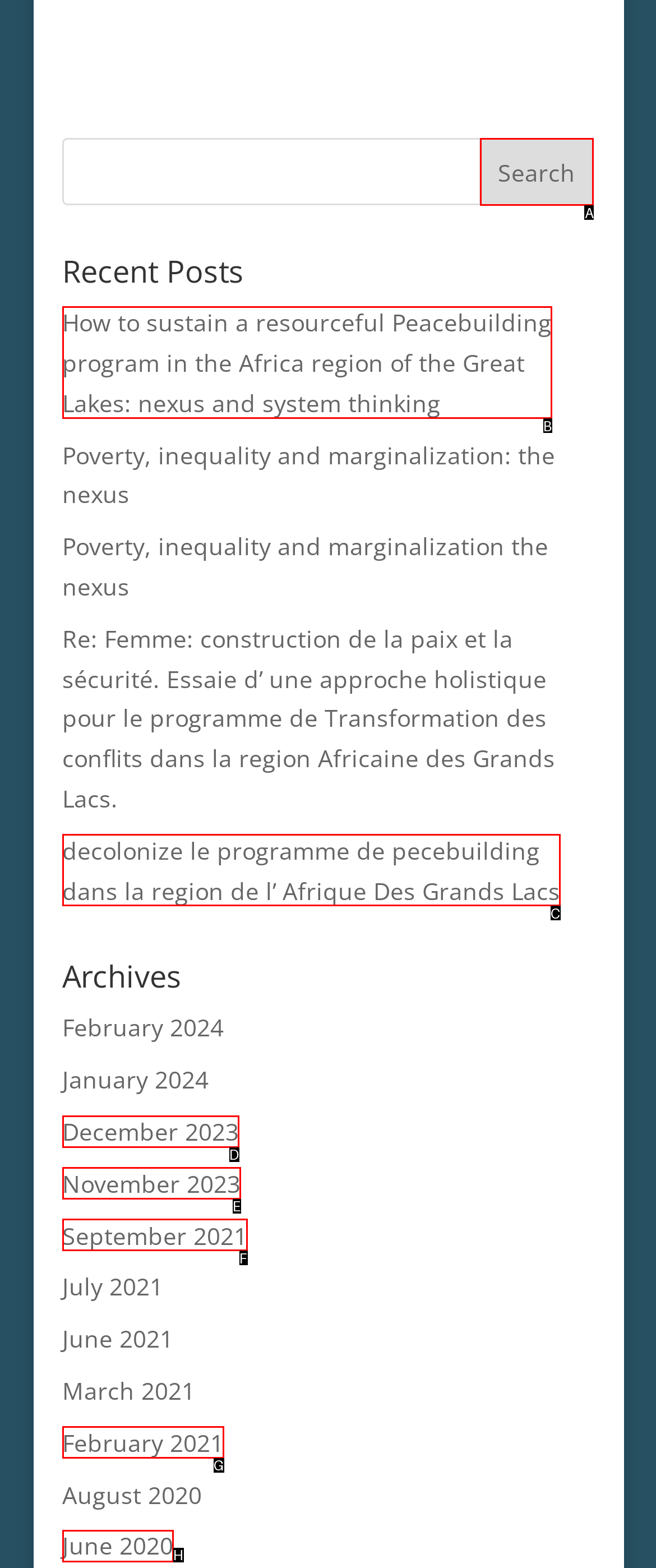Determine which option aligns with the description: value="Search". Provide the letter of the chosen option directly.

A